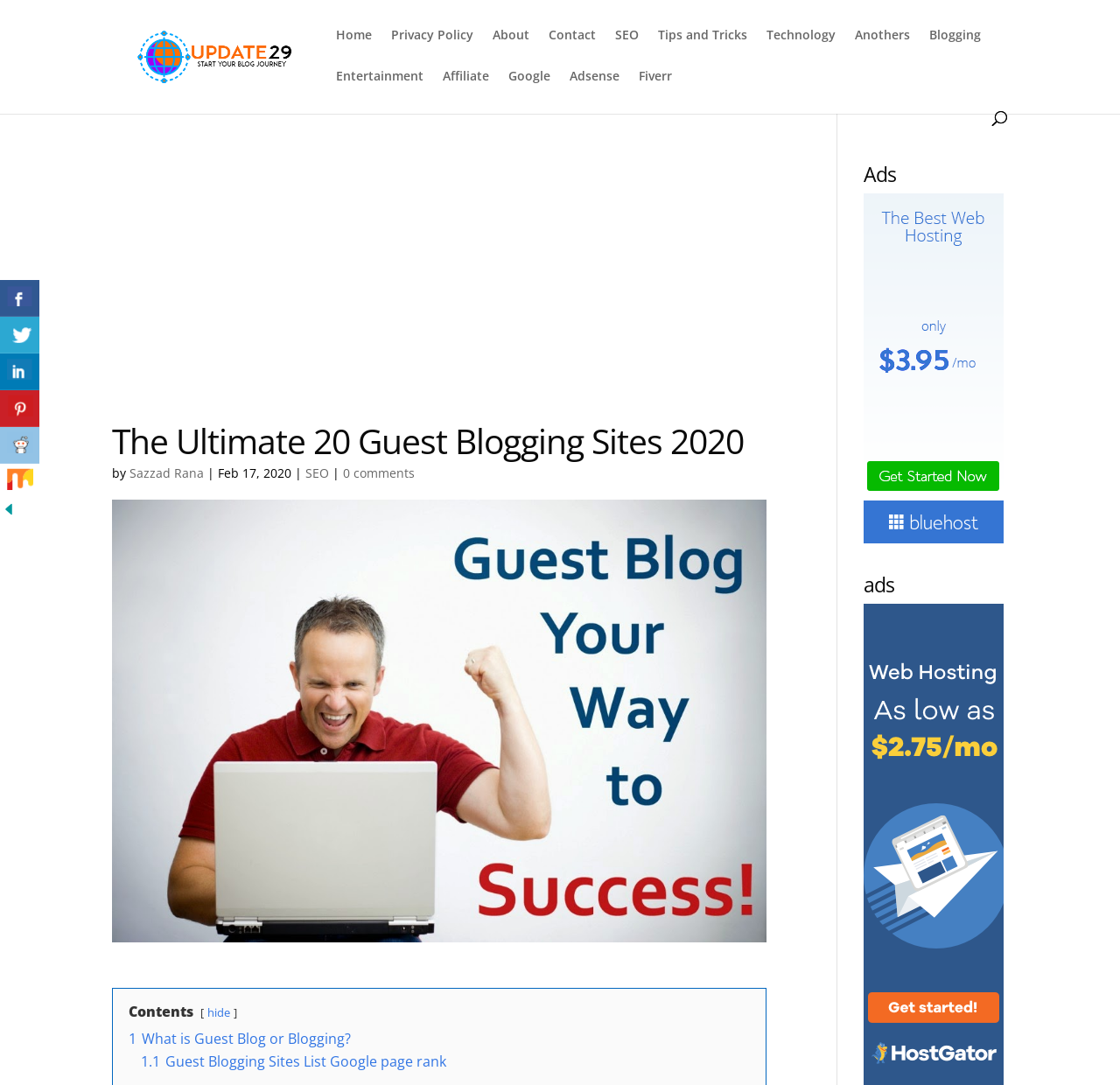Provide the text content of the webpage's main heading.

The Ultimate 20 Guest Blogging Sites 2020